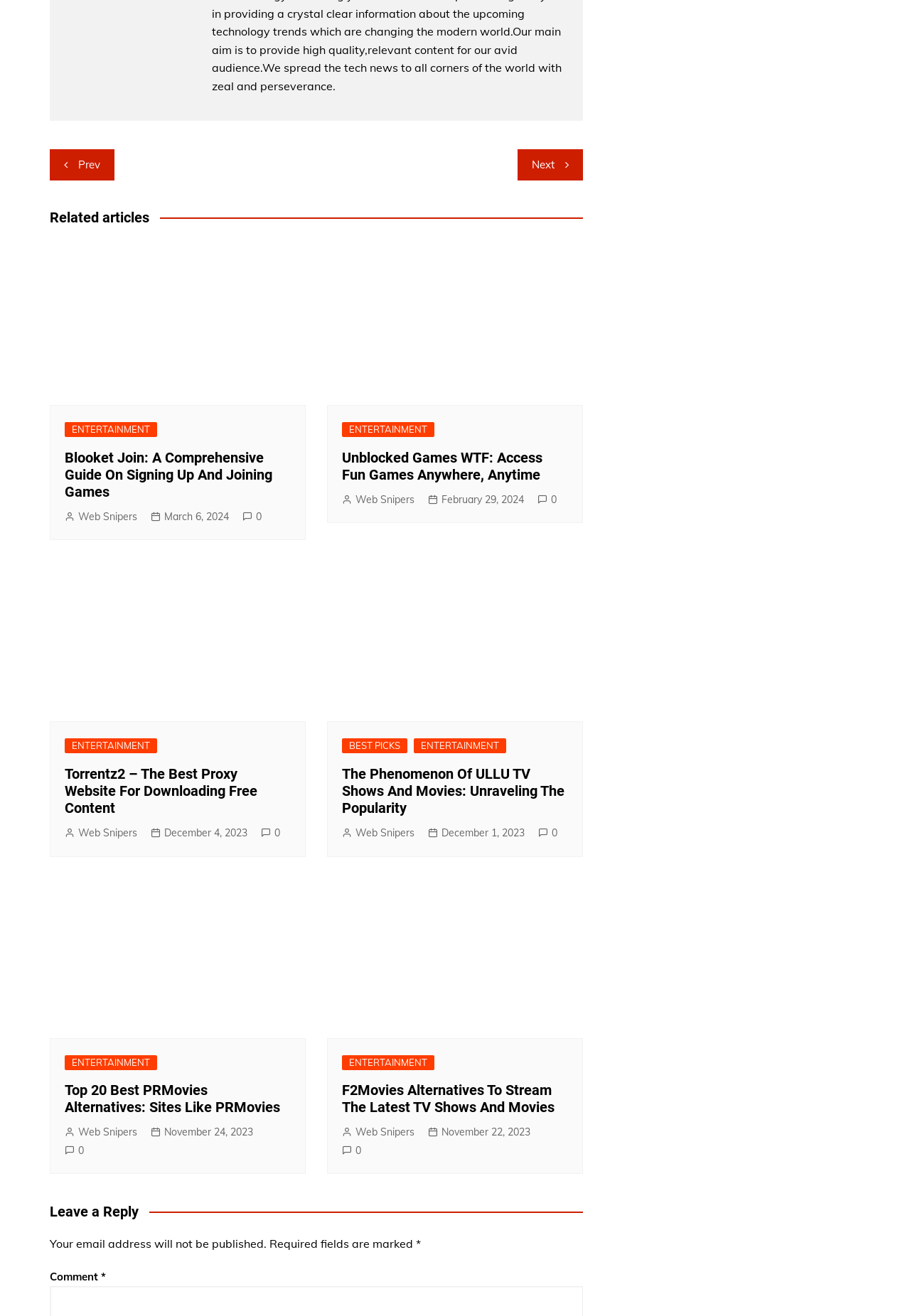What is the date of the article 'Torrentz2 – The Best Proxy Website For Downloading Free Content'? Using the information from the screenshot, answer with a single word or phrase.

December 4, 2023